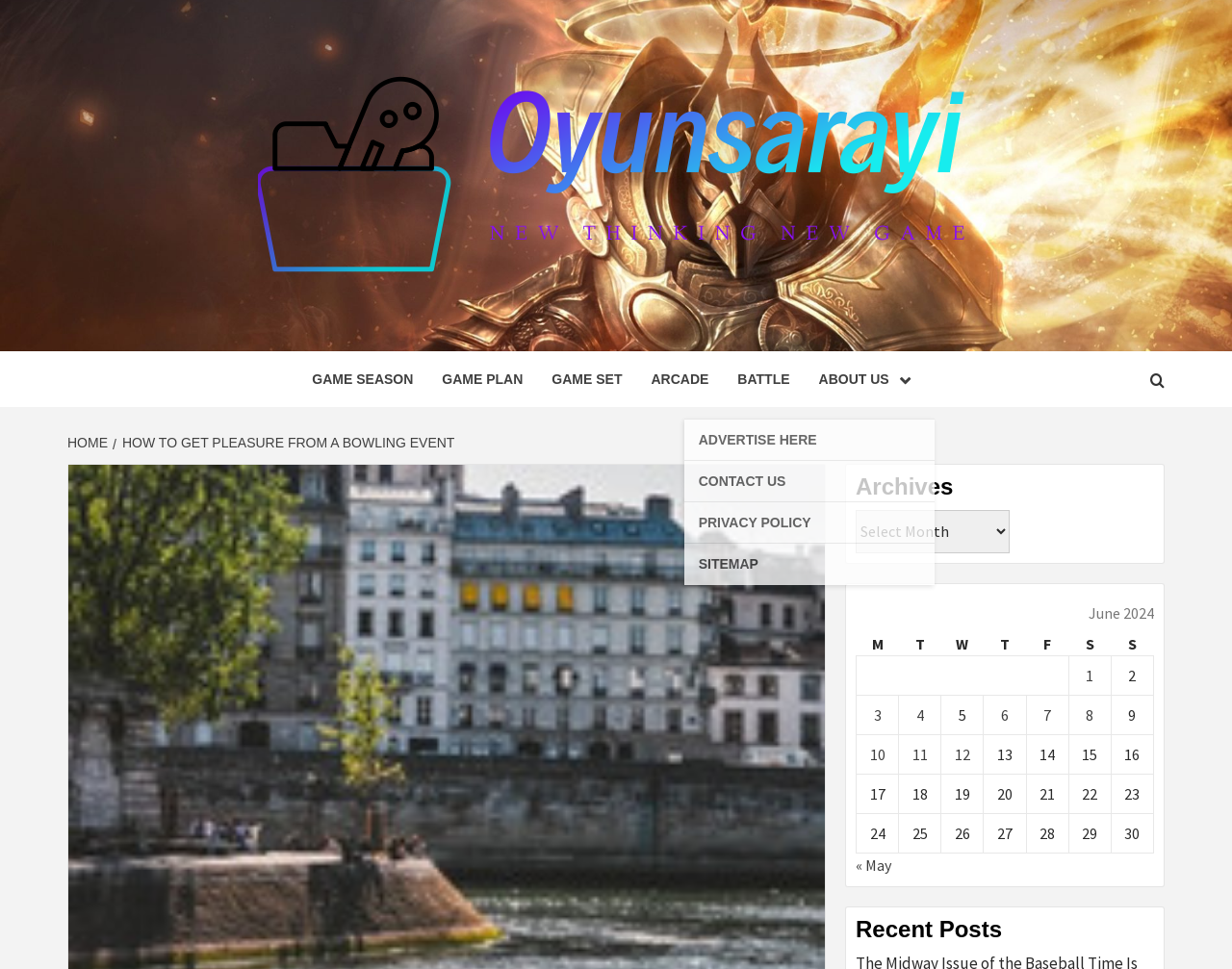Given the element description "Game Plan" in the screenshot, predict the bounding box coordinates of that UI element.

[0.347, 0.362, 0.436, 0.42]